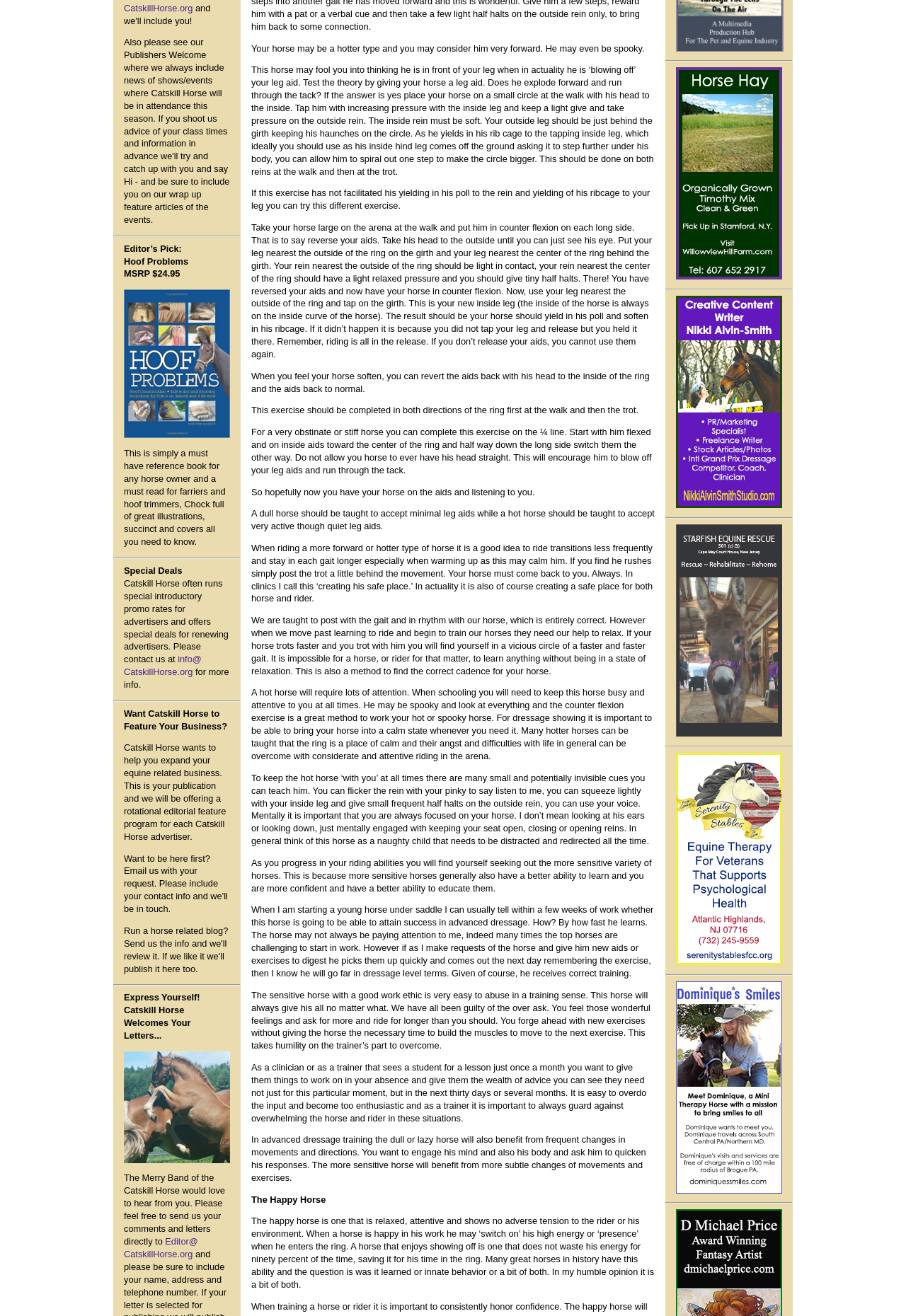Please reply to the following question with a single word or a short phrase:
What is the topic of the article?

Horse riding